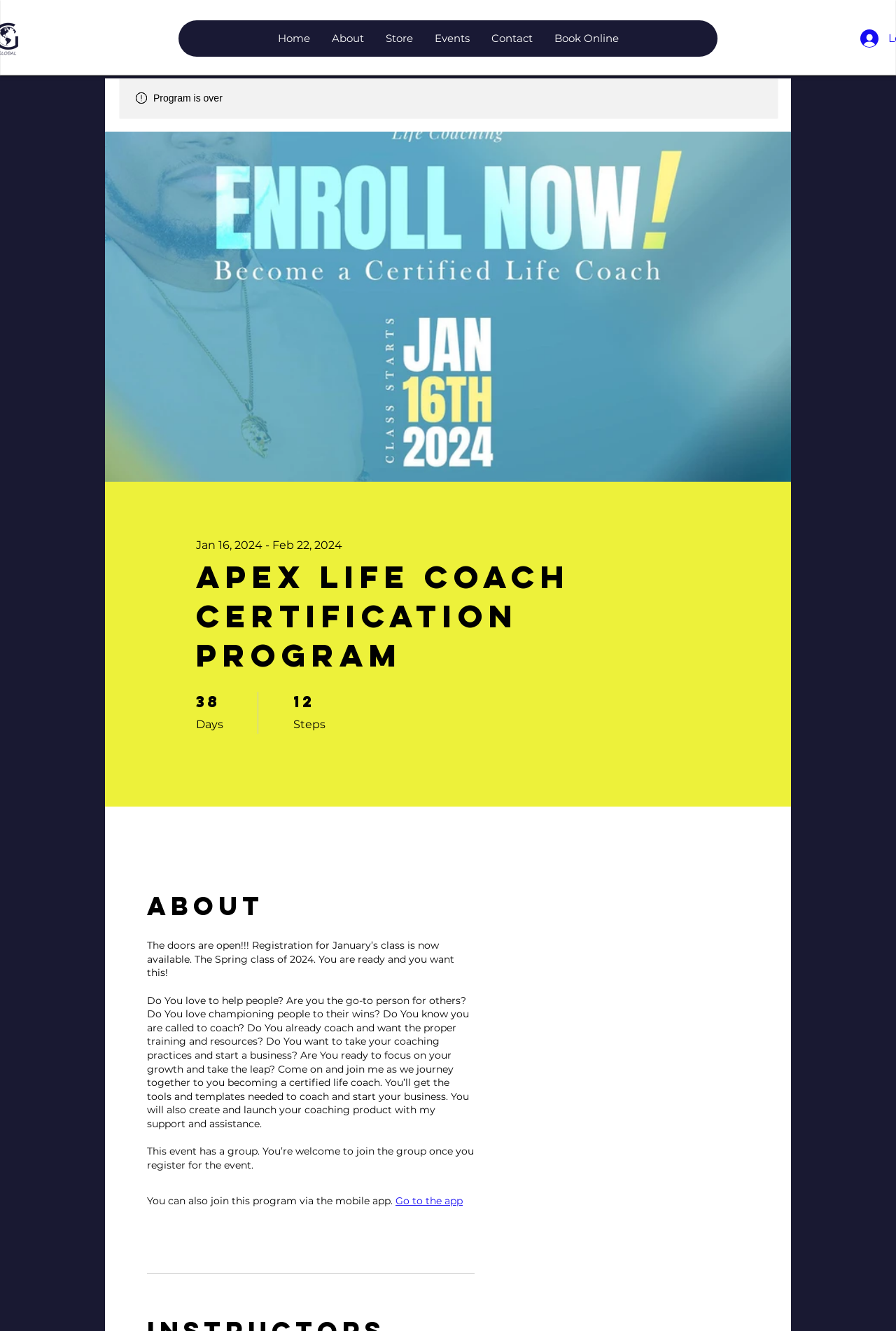How many steps are in the certification program?
Identify the answer in the screenshot and reply with a single word or phrase.

12